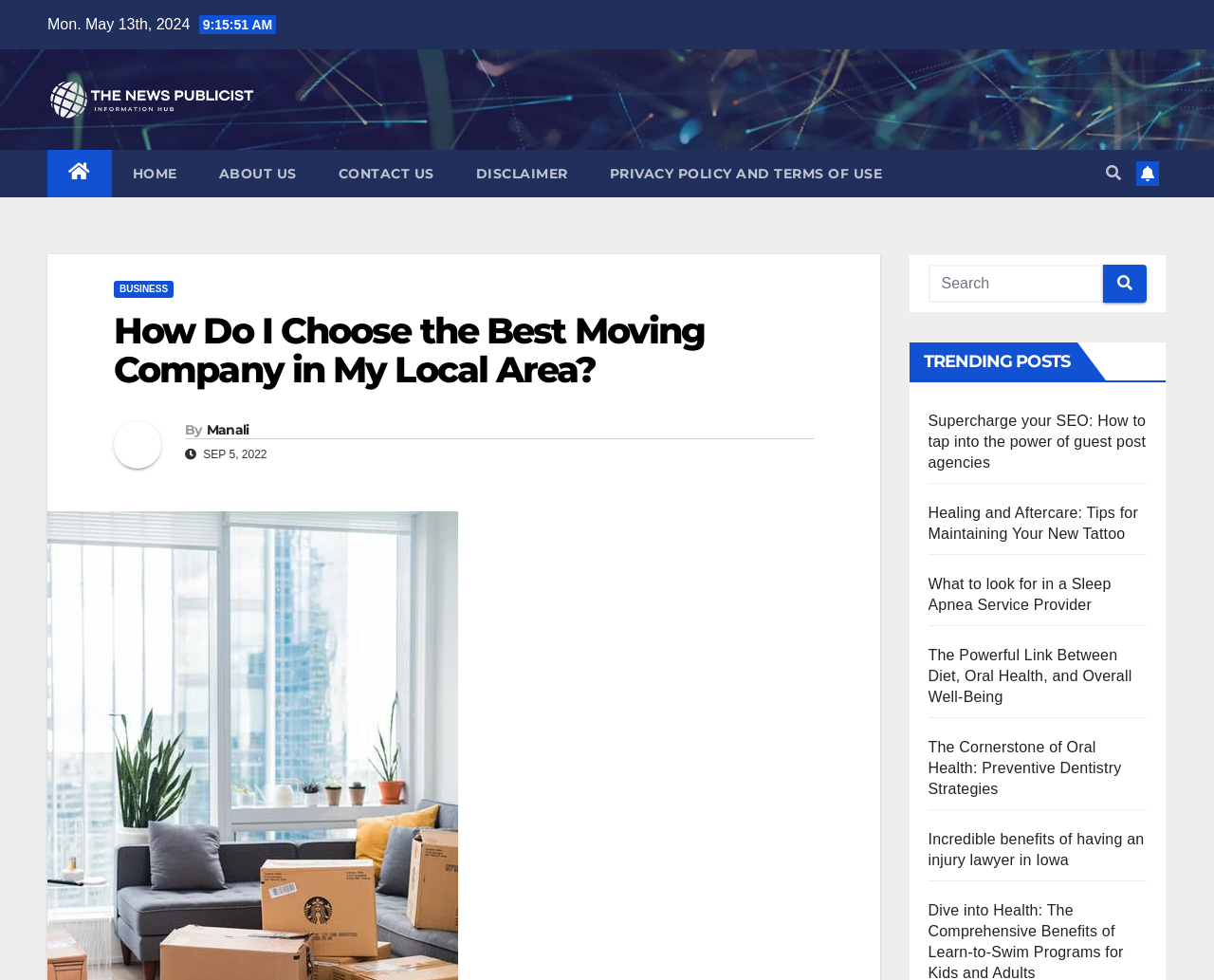Provide the bounding box coordinates for the area that should be clicked to complete the instruction: "Check the TRENDING POSTS".

[0.749, 0.349, 0.887, 0.388]